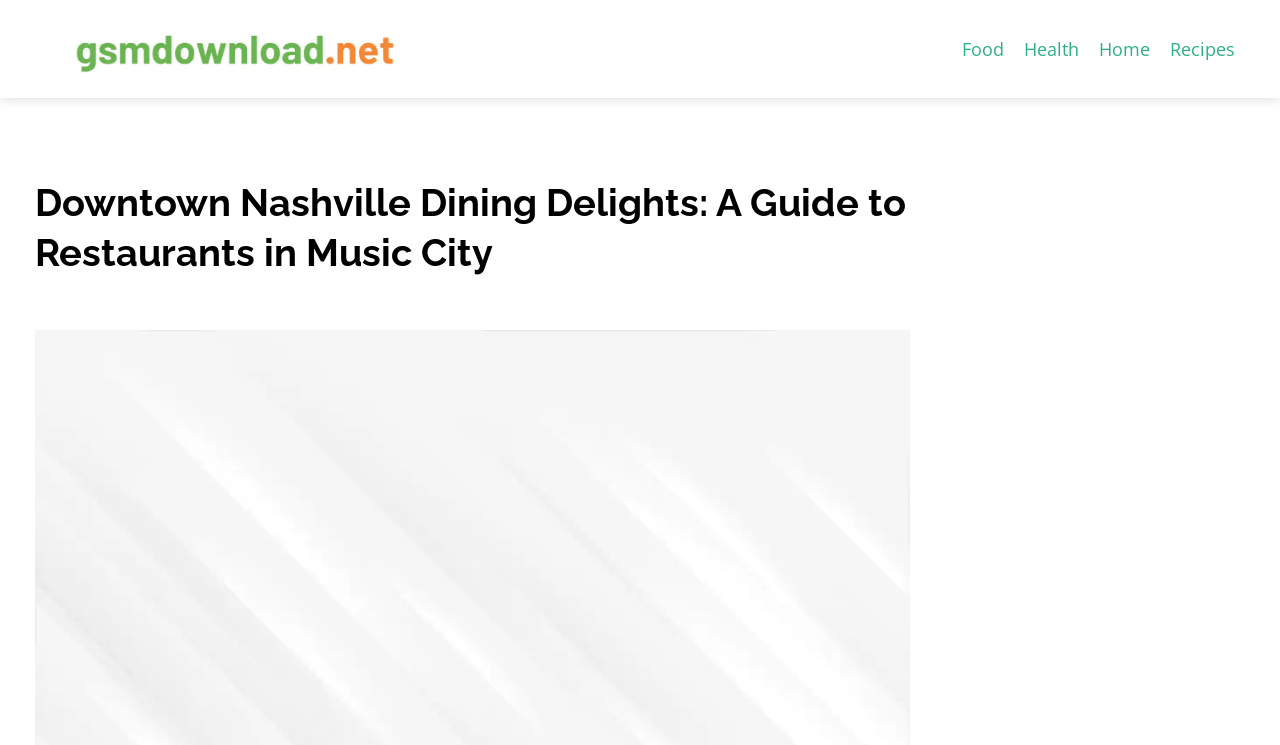Respond with a single word or phrase to the following question: What type of links are on the top right?

Navigation links